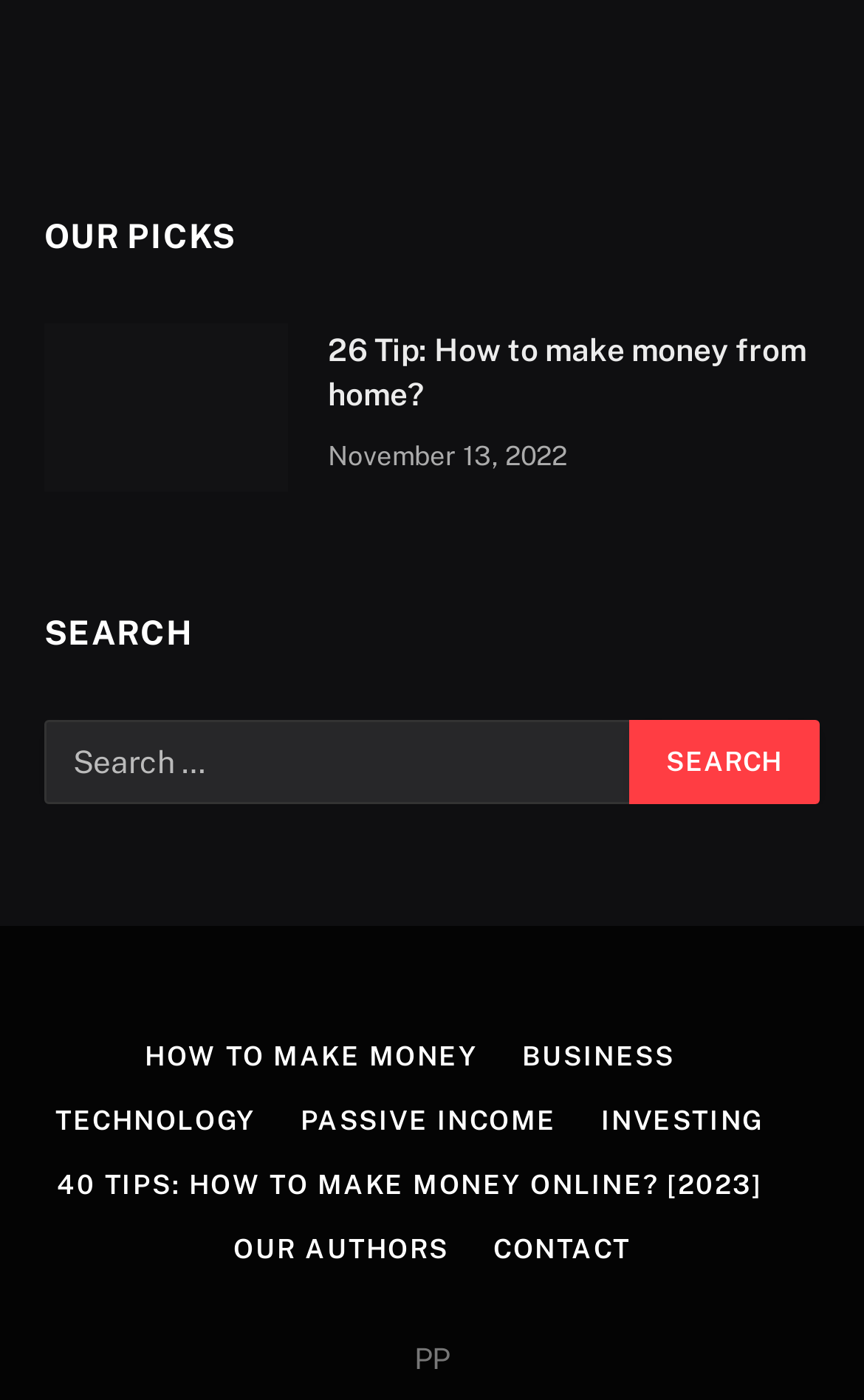Please predict the bounding box coordinates (top-left x, top-left y, bottom-right x, bottom-right y) for the UI element in the screenshot that fits the description: How to make money

[0.168, 0.743, 0.553, 0.766]